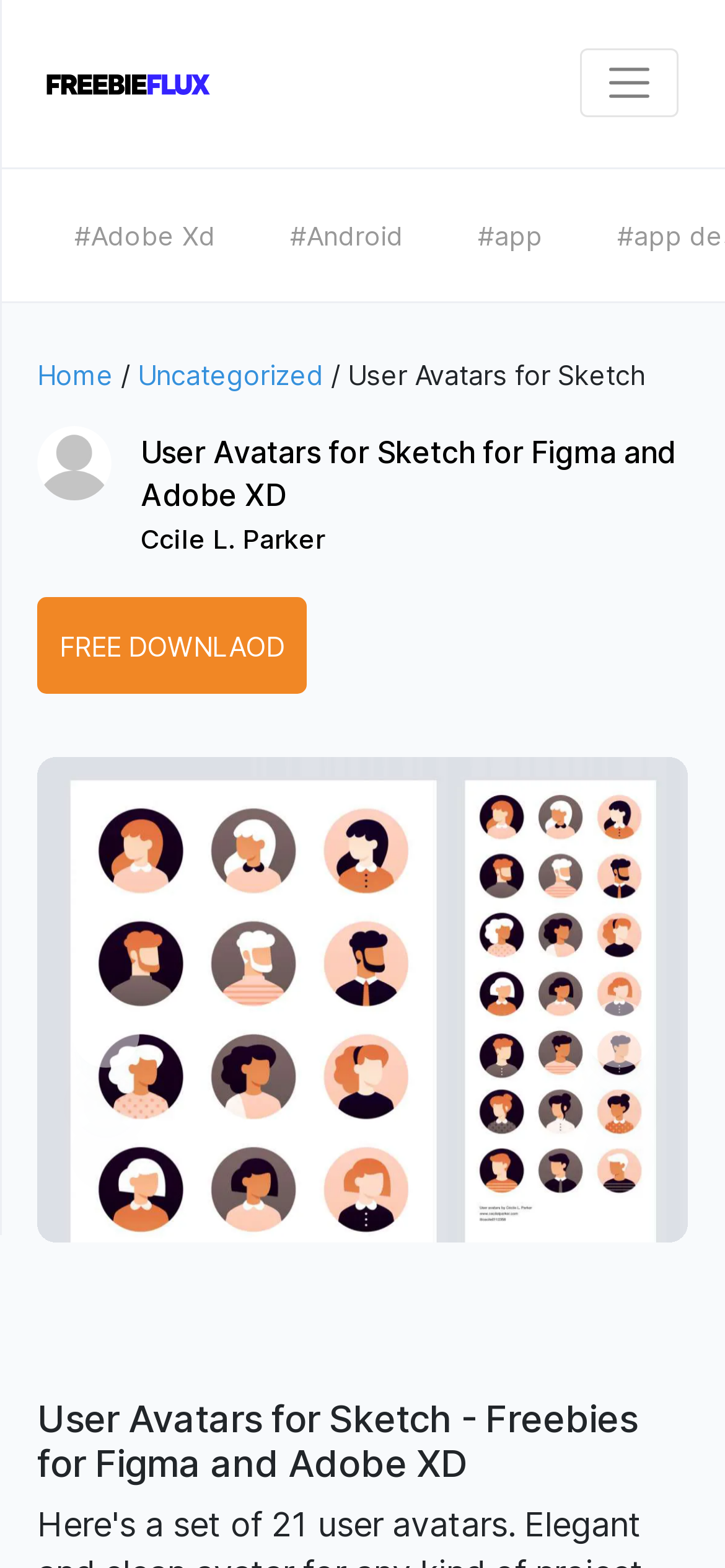Give a detailed account of the webpage's layout and content.

The webpage is about a freebie called "User Avatars for Sketch" shared by Ccile L. Parker, which can be used with Figma and Adobe XD. 

At the top left, there is a link to "FreebieFlux" accompanied by an image. On the top right, there is a button to toggle navigation. 

Below the top section, there are several links to categories, including "#Adobe Xd", "#Android", and "#app". 

Following these links, there is a navigation menu with links to "Home", "Uncategorized", and a separator. The main content starts with a heading "User Avatars for Sketch for Figma and Adobe XD" and a link to the freebie by Ccile L. Parker, accompanied by an image. 

Below this section, there is a prominent link to "FREE DOWNLOAD" and a large image showcasing the "User Avatars for Sketch" freebie. 

At the bottom of the page, there are buttons to navigate to the previous and next pages. Finally, there is a heading that summarizes the content of the page, "User Avatars for Sketch - Freebies for Figma and Adobe XD".